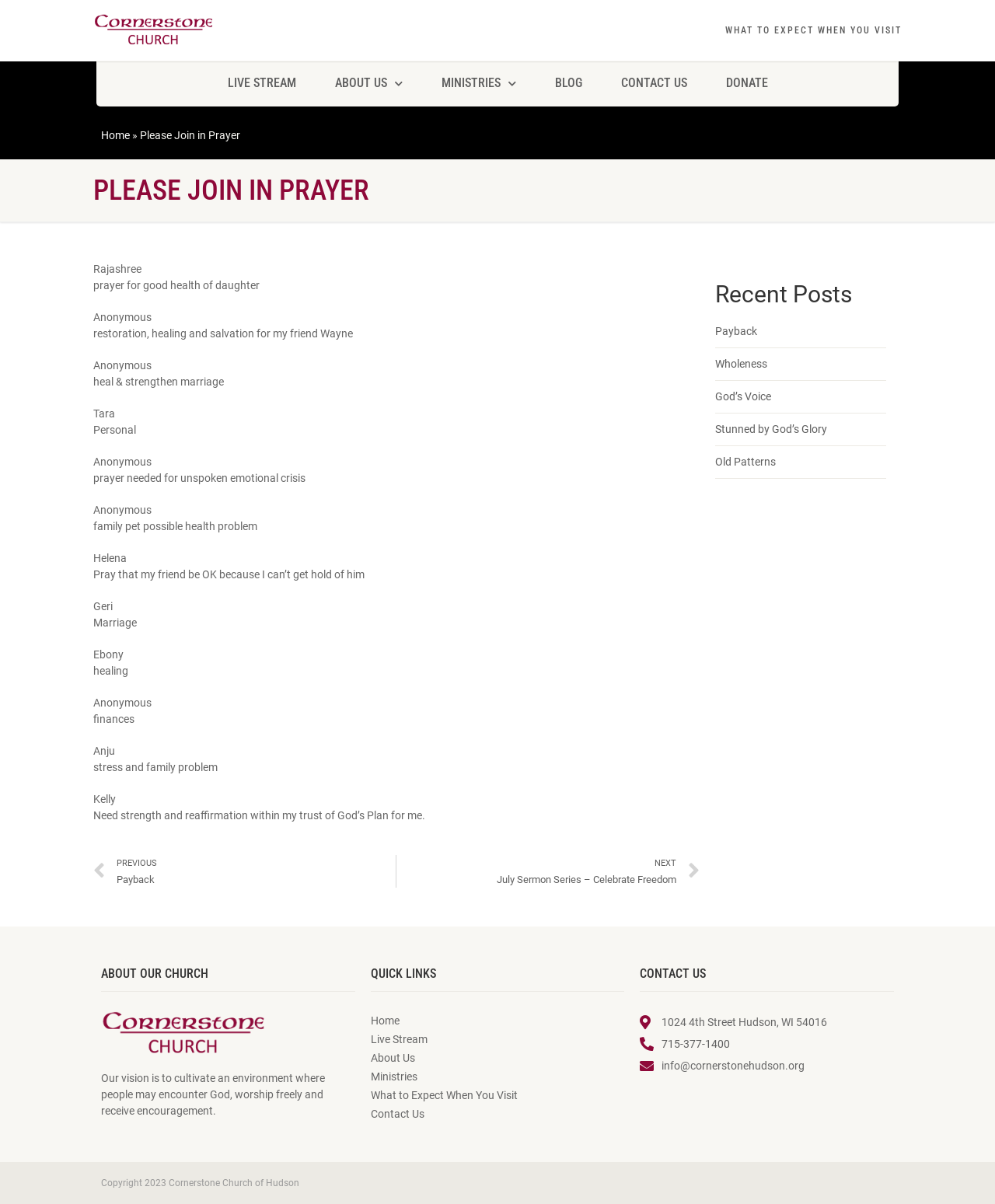Determine the bounding box coordinates of the clickable area required to perform the following instruction: "Click on 'WHAT TO EXPECT WHEN YOU VISIT'". The coordinates should be represented as four float numbers between 0 and 1: [left, top, right, bottom].

[0.729, 0.012, 0.906, 0.039]